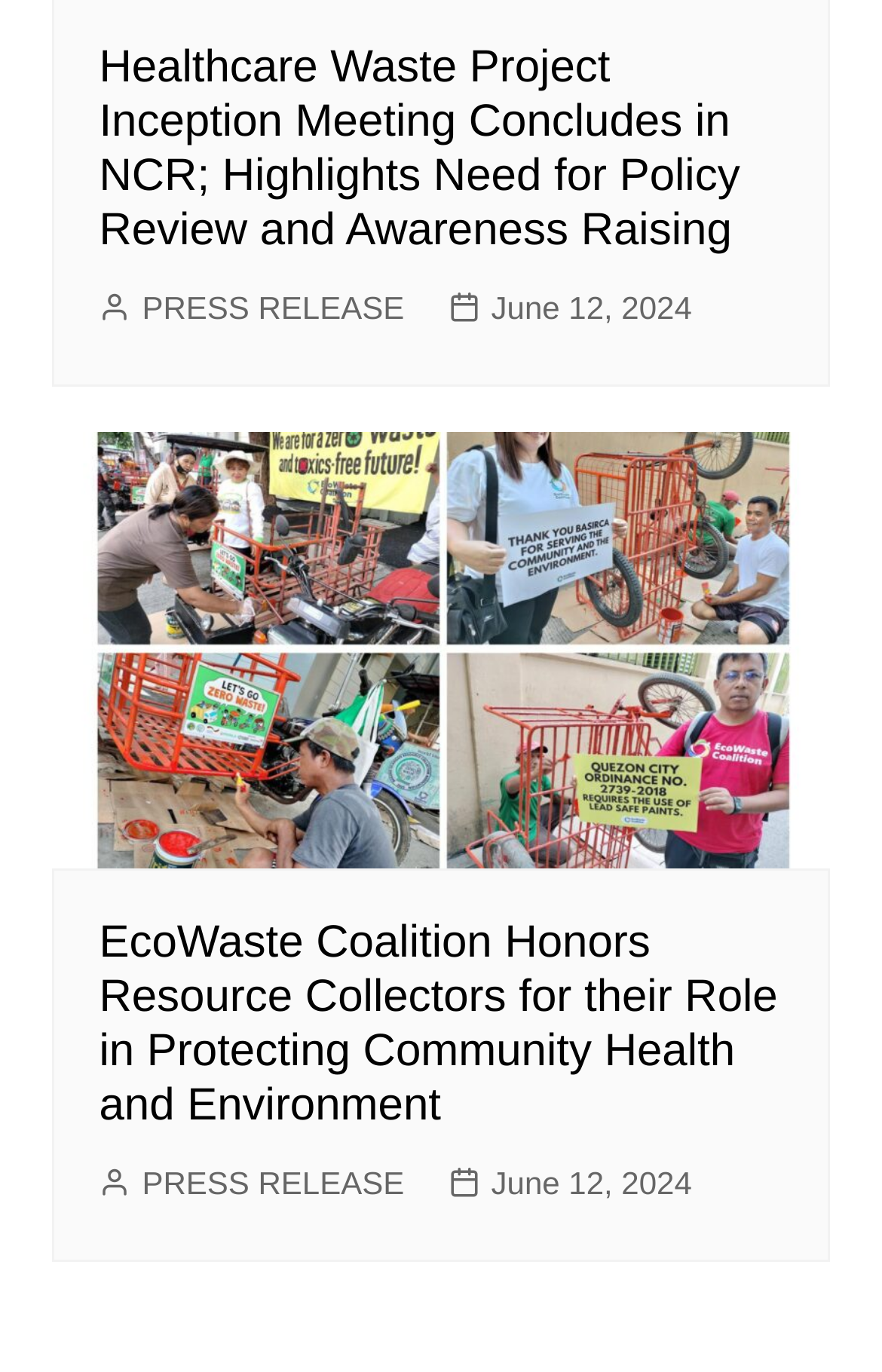Please answer the following question using a single word or phrase: 
What is the date of the press release?

June 12, 2024